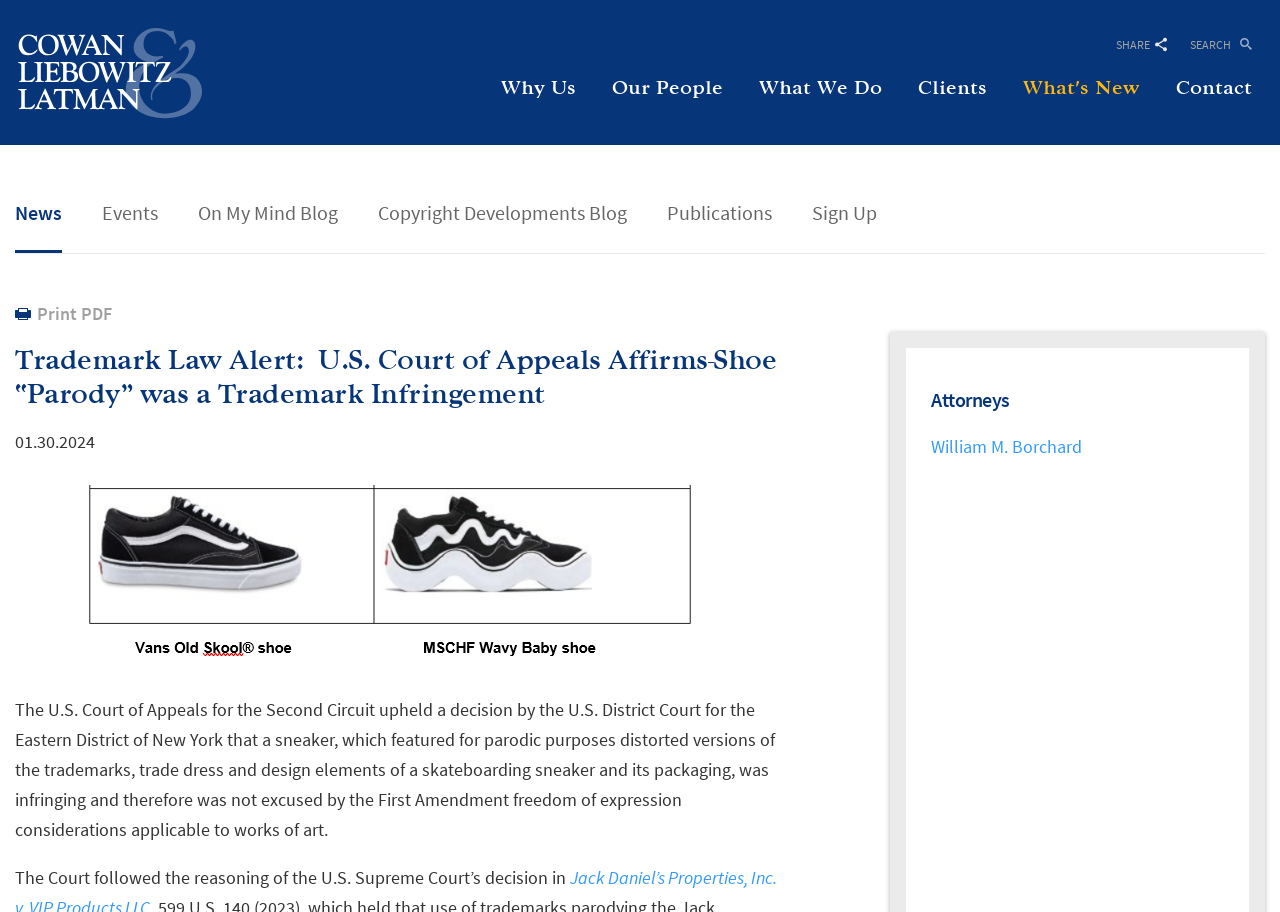What is the name of the law firm? Refer to the image and provide a one-word or short phrase answer.

Cowan, Liebowitz & Latman